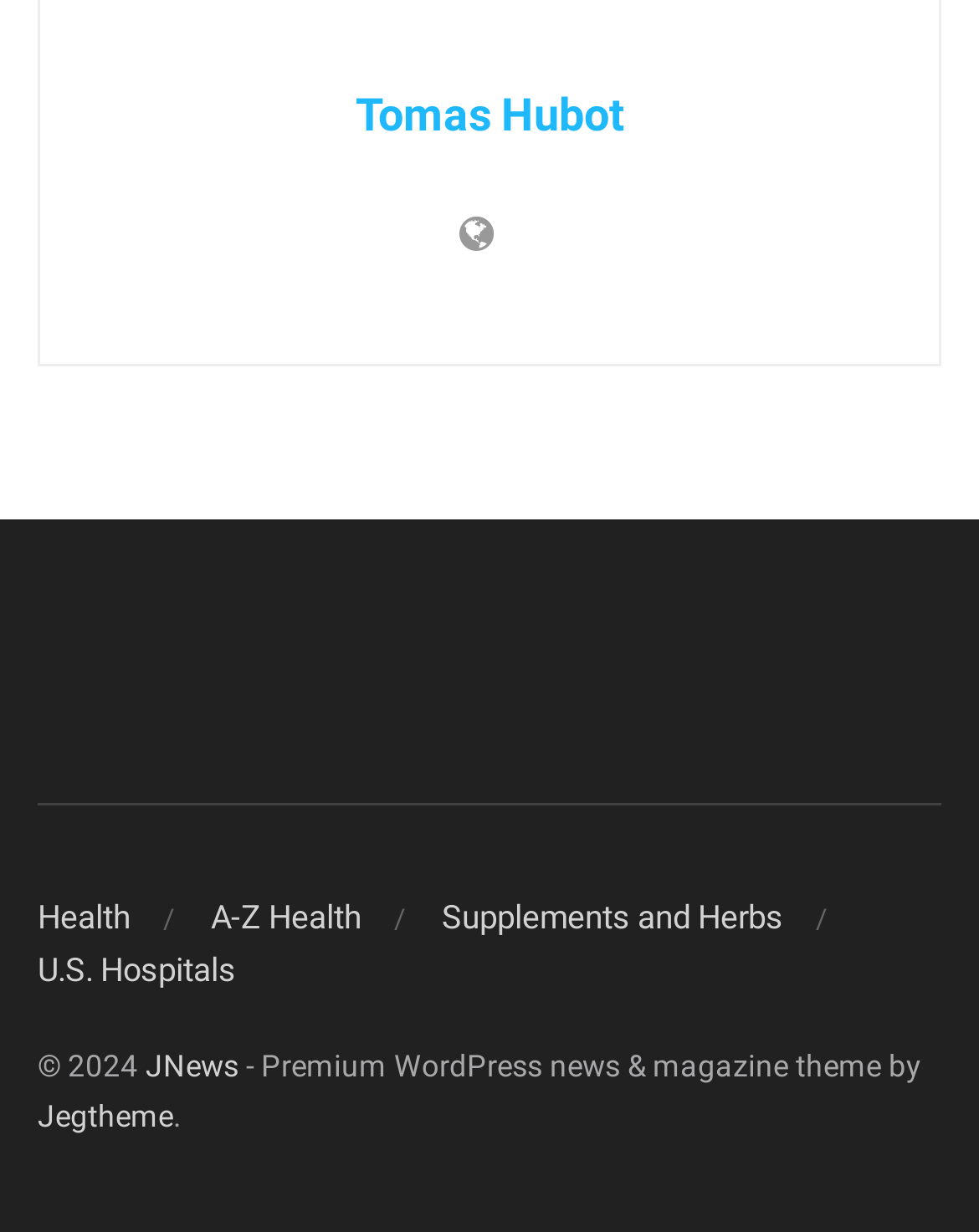What is the name of the WordPress theme used by the website?
Using the image as a reference, answer the question with a short word or phrase.

JNews